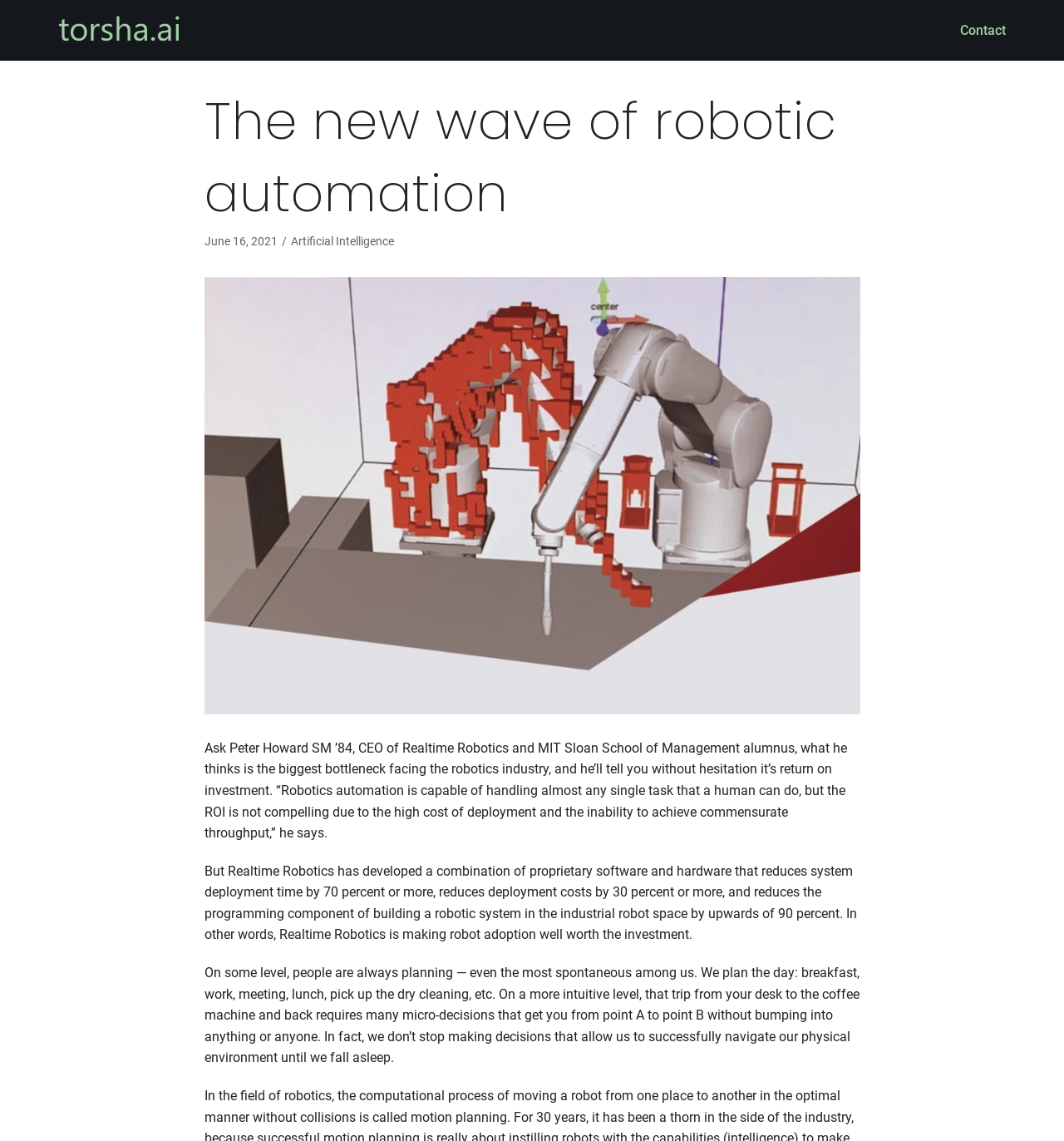Carefully observe the image and respond to the question with a detailed answer:
What is the topic of the article?

By analyzing the article content, I found that the topic of the article is robotics automation, specifically the challenges and solutions in the industry, including the role of Realtime Robotics.